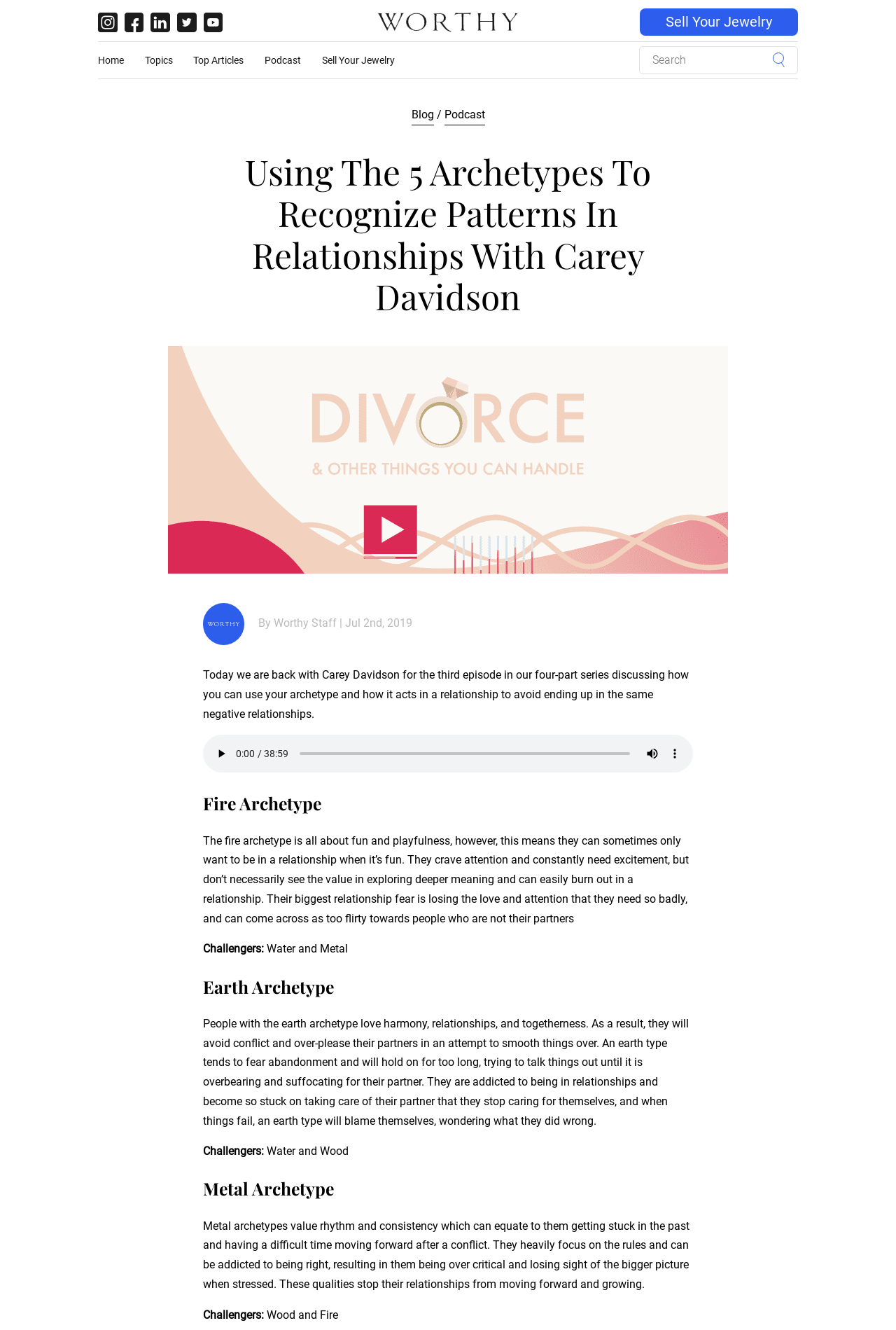Determine the bounding box coordinates of the clickable element to complete this instruction: "Share on Instagram". Provide the coordinates in the format of four float numbers between 0 and 1, [left, top, right, bottom].

[0.109, 0.005, 0.131, 0.024]